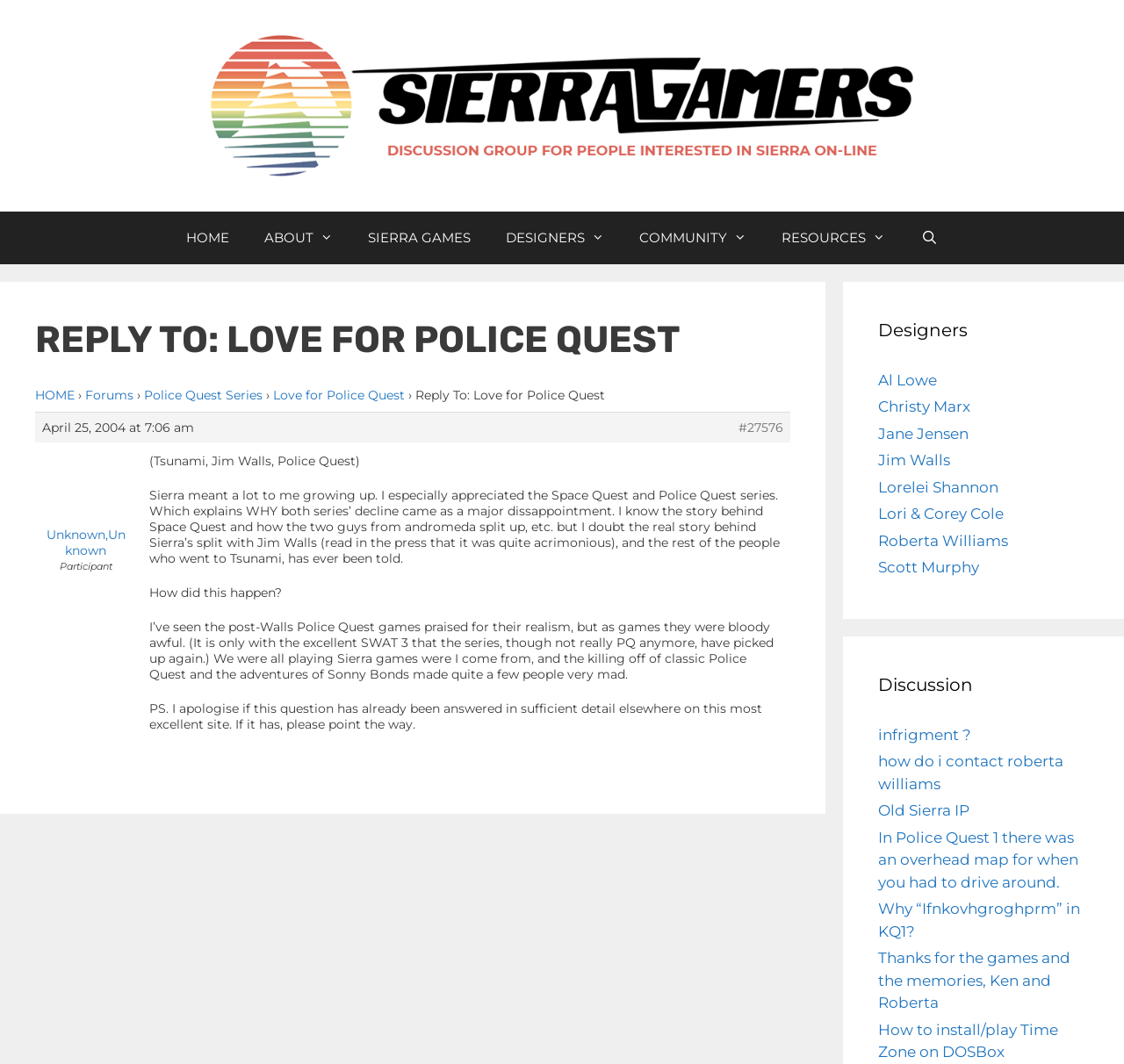Provide the bounding box coordinates for the area that should be clicked to complete the instruction: "Learn more about designer 'Jim Walls'".

[0.781, 0.424, 0.845, 0.441]